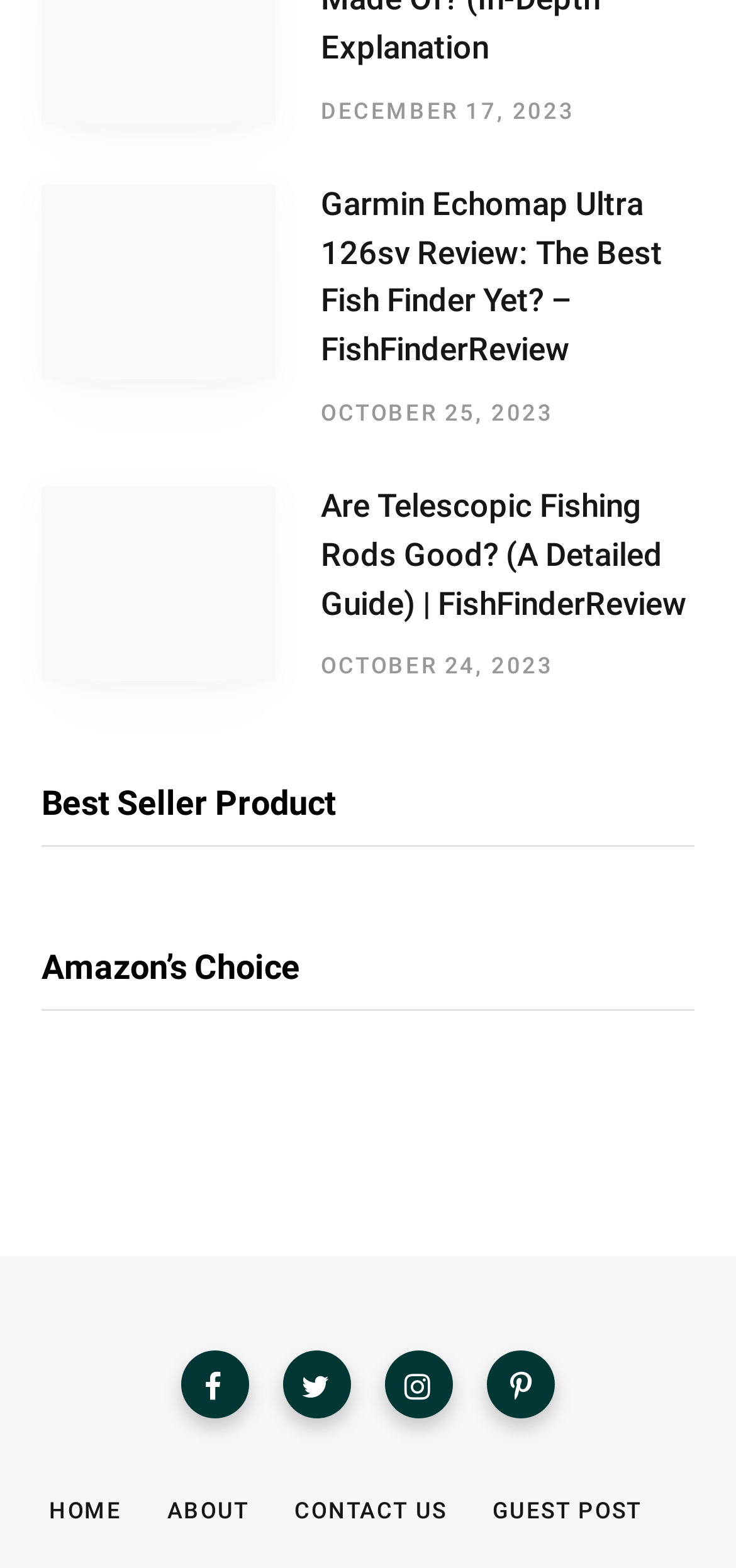Find the bounding box coordinates for the area that must be clicked to perform this action: "View Garmin Echomap Ultra 126sv Review".

[0.436, 0.115, 0.944, 0.239]